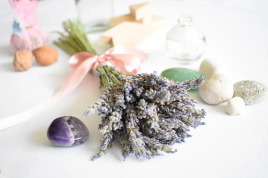What is the purpose of the composition?
Answer the question with a detailed explanation, including all necessary information.

The caption states that the composition evokes a soothing, natural aesthetic, making it perfect for settings focused on relaxation and wellness, which suggests that the purpose of the composition is to promote relaxation and wellness.